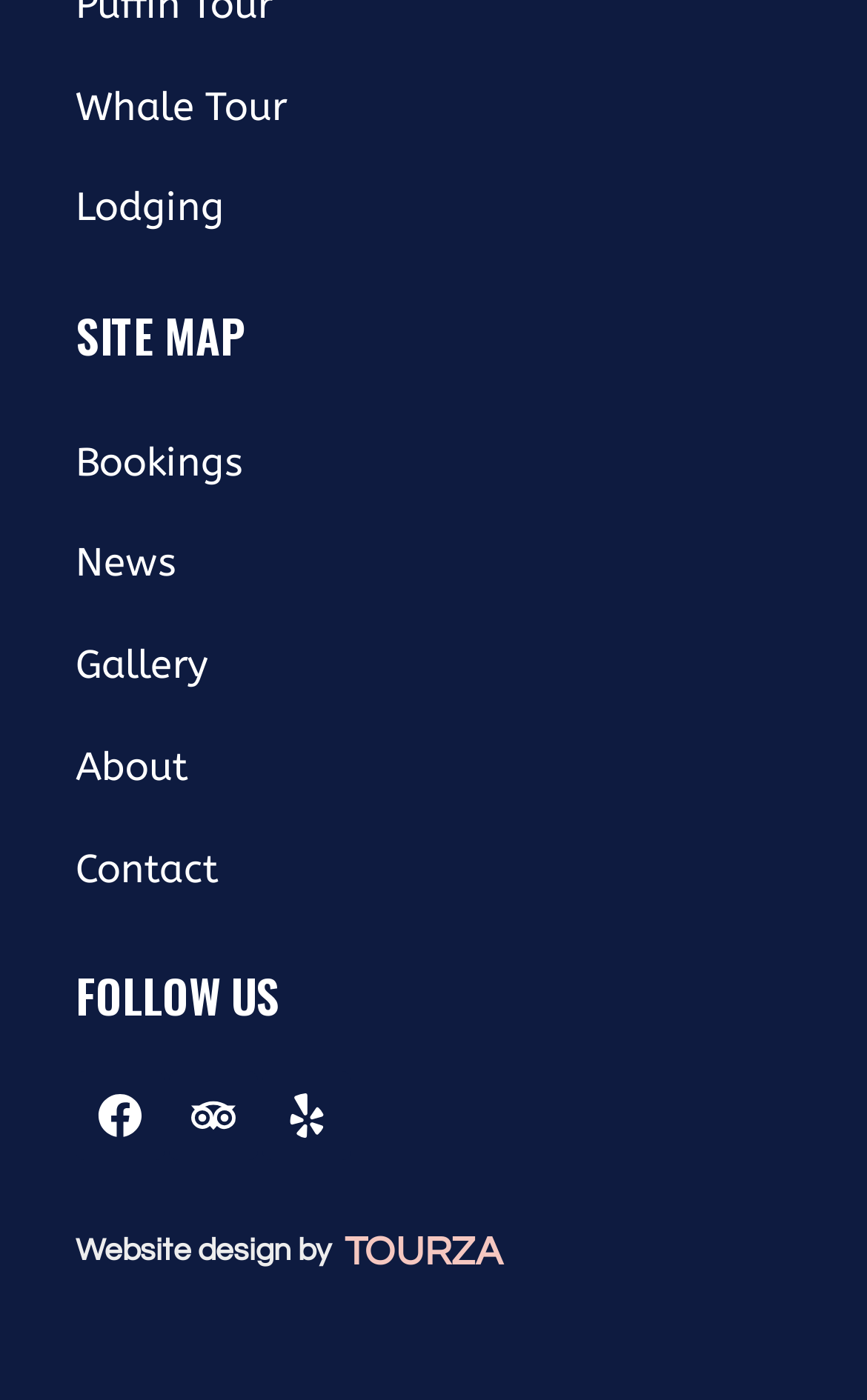How many headings are there on the webpage?
Give a thorough and detailed response to the question.

I counted the number of headings on the webpage by looking at the elements with the type 'heading'. There are three headings: 'SITE MAP', 'FOLLOW US', and 'Website design by'.